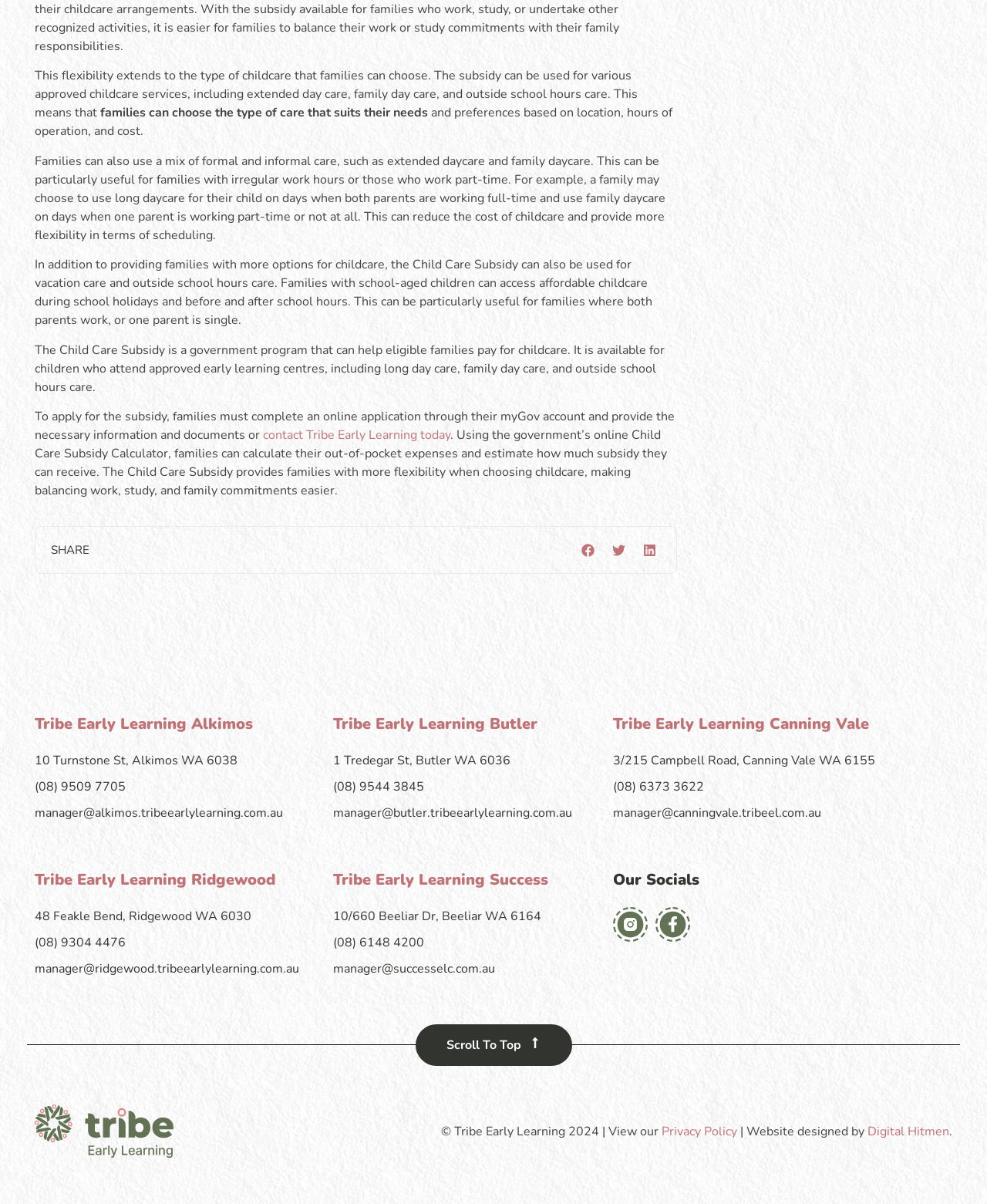Determine the bounding box coordinates for the UI element described. Format the coordinates as (top-left x, top-left y, bottom-right x, bottom-right y) and ensure all values are between 0 and 1. Element description: aria-label="Share on linkedin"

[0.646, 0.447, 0.67, 0.467]